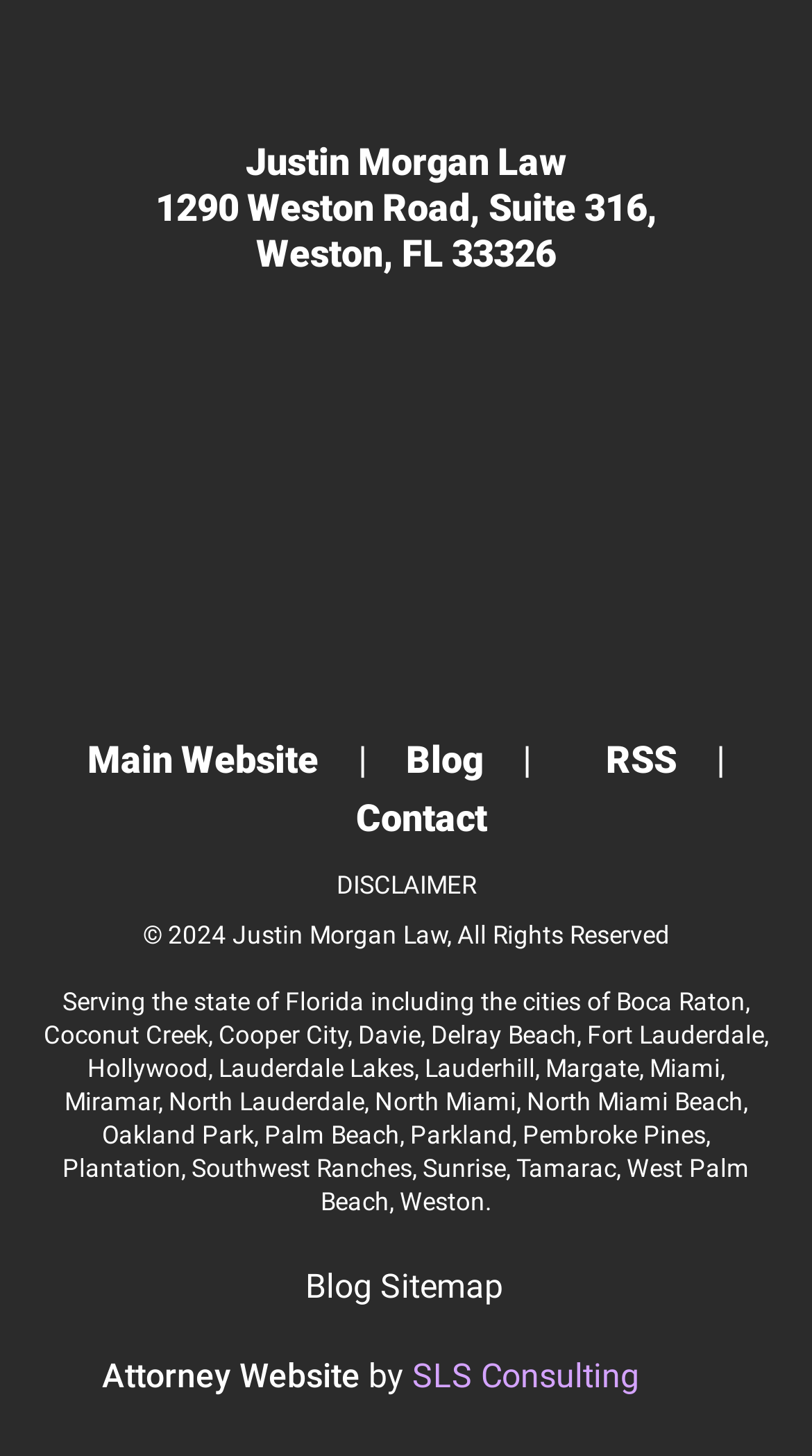How many links are in the footer section?
Identify the answer in the screenshot and reply with a single word or phrase.

5